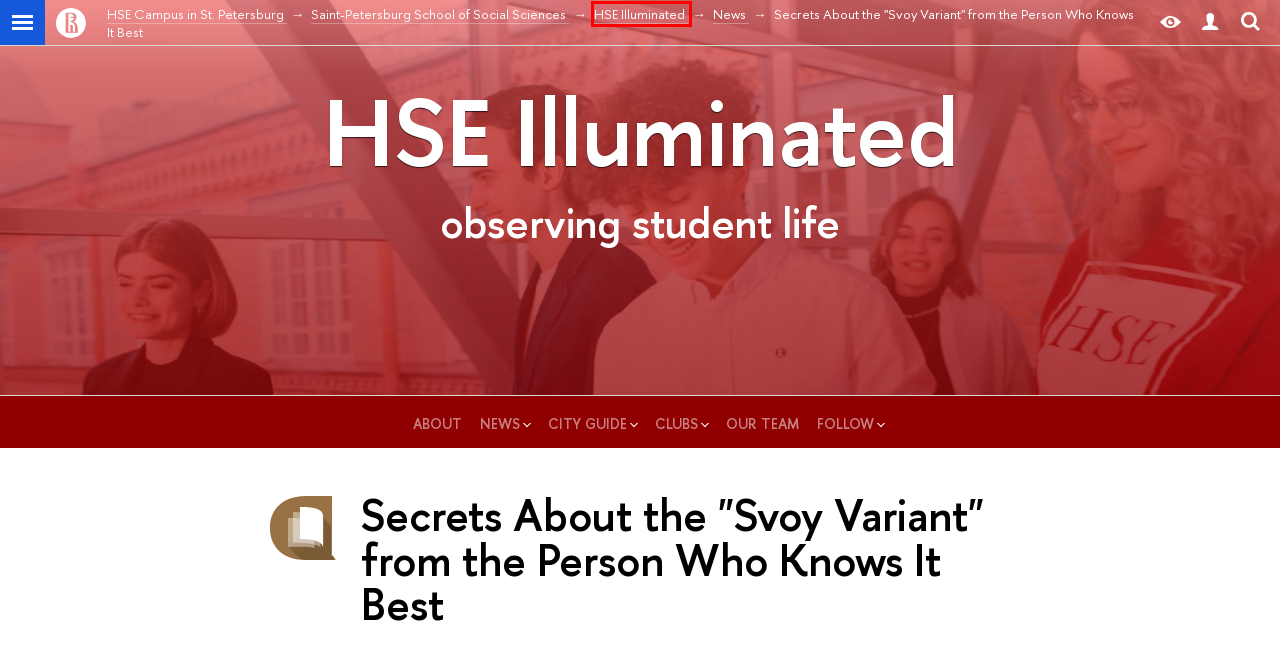You are presented with a screenshot of a webpage containing a red bounding box around an element. Determine which webpage description best describes the new webpage after clicking on the highlighted element. Here are the candidates:
A. HSE Illuminated – HSE University
B. About – HSE Illuminated – HSE University
C. Saint-Petersburg School of Social Sciences – HSE University
D. News – HSE Illuminated – HSE University
E. HSE Policy Regarding Cookie Files — HSE University
F. SmartPoint - единый личный кабинет (ЕЛК) НИУ ВШЭ
G. Our Team – HSE Illuminated – HSE University
H. HSE Campus in St. Petersburg – HSE University

A